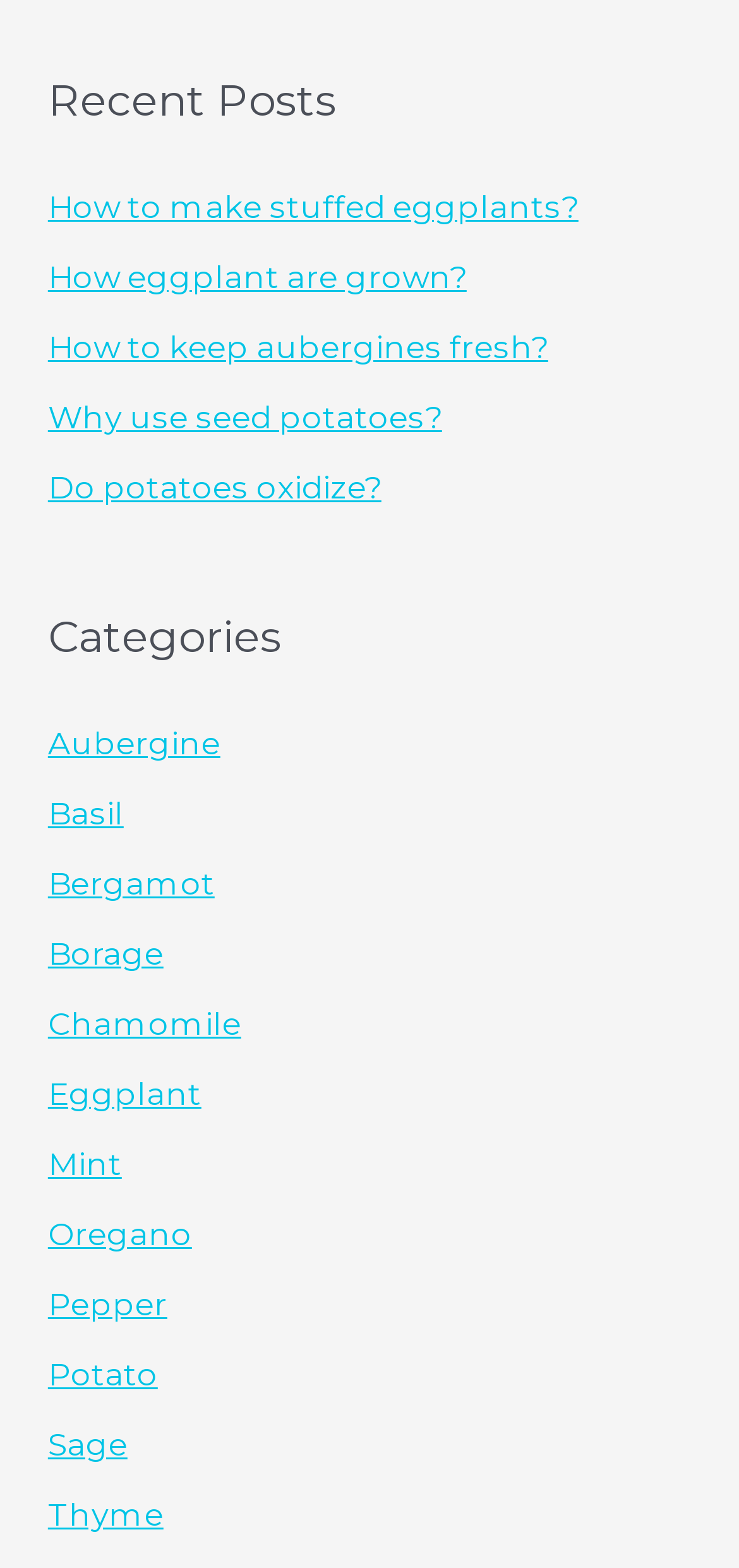Identify the bounding box of the UI element that matches this description: "How to keep aubergines fresh?".

[0.065, 0.209, 0.742, 0.233]